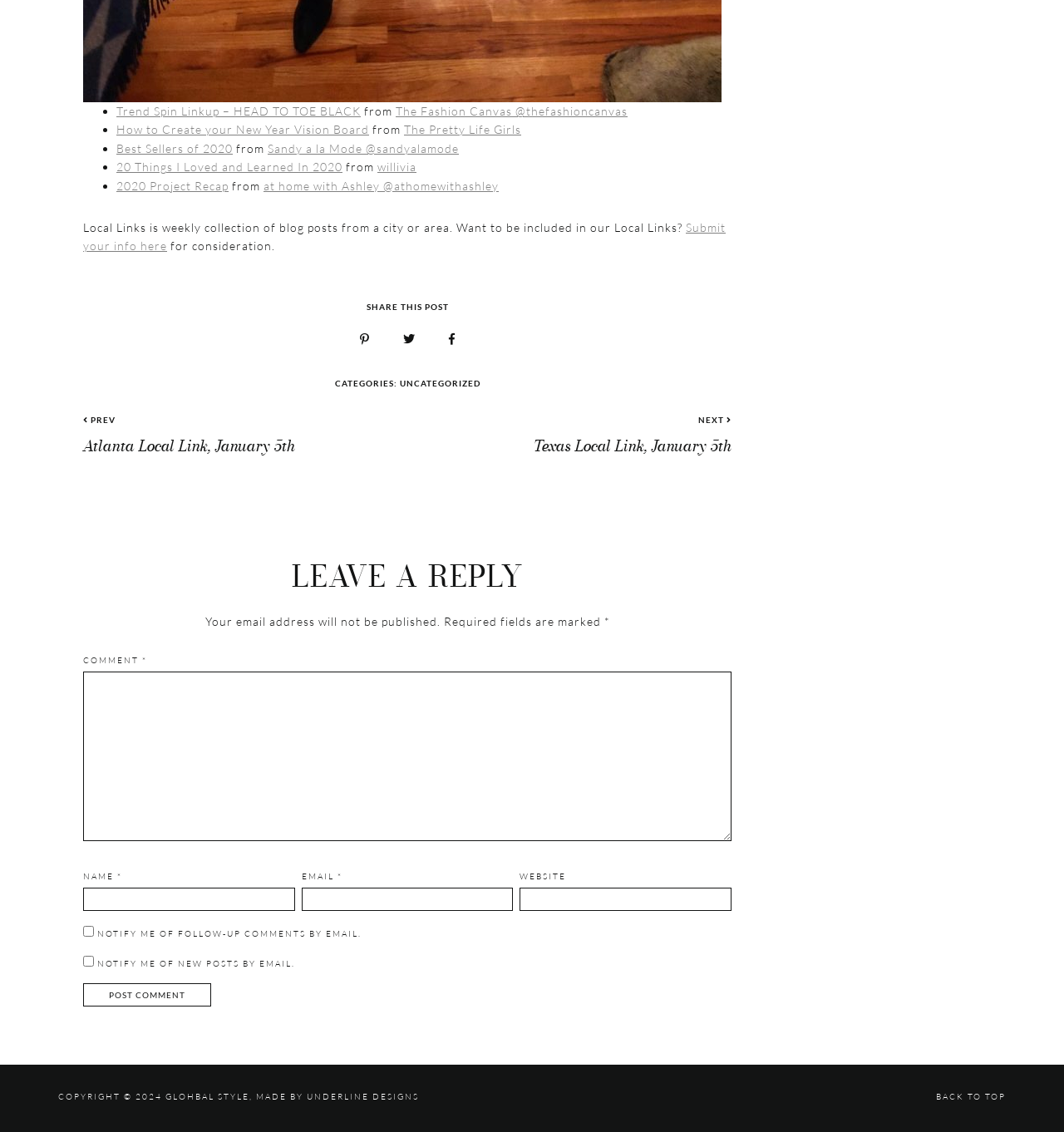Locate the bounding box coordinates of the element that should be clicked to execute the following instruction: "Post a comment".

[0.078, 0.869, 0.198, 0.889]